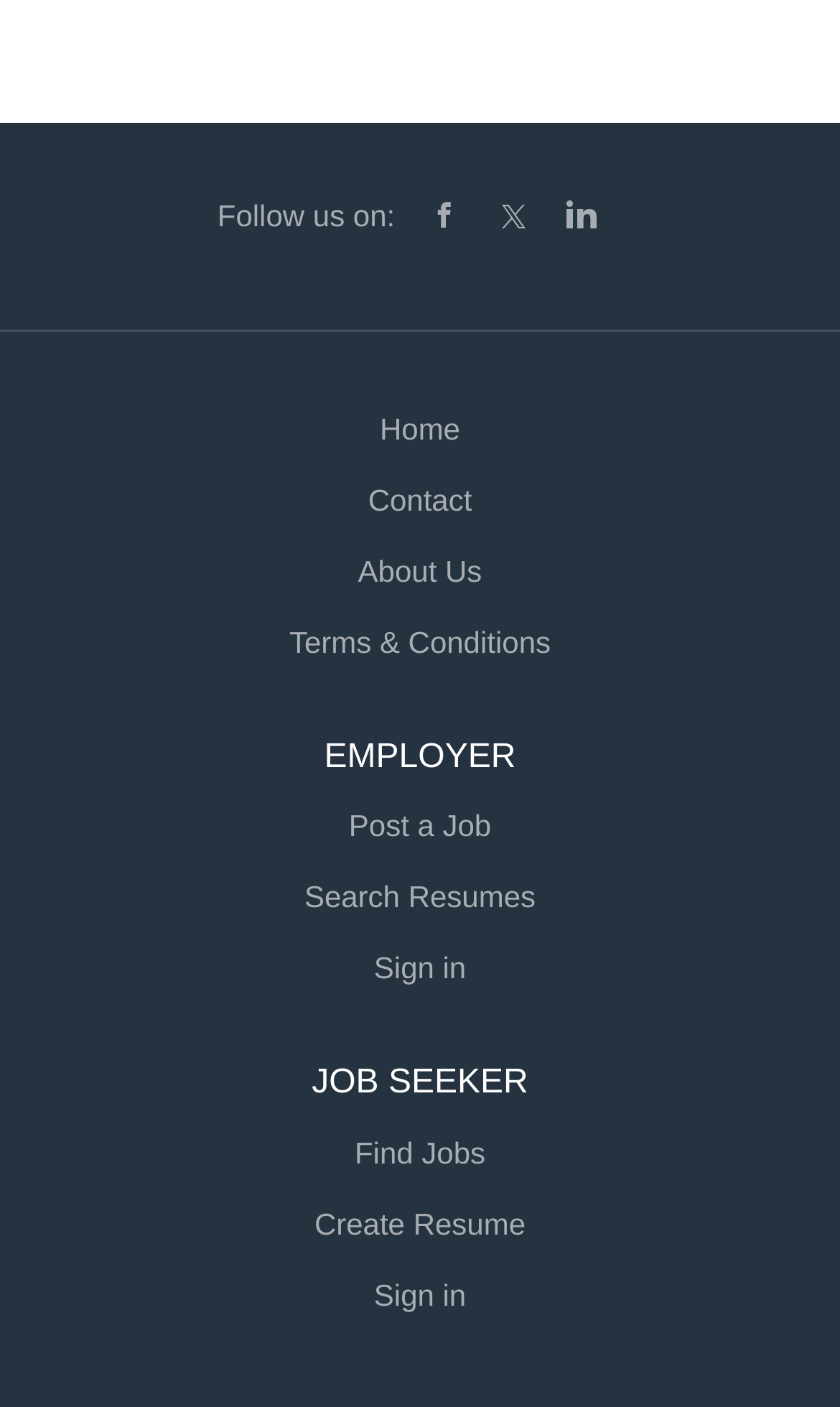Please find the bounding box coordinates of the element that needs to be clicked to perform the following instruction: "Sign in as an employer". The bounding box coordinates should be four float numbers between 0 and 1, represented as [left, top, right, bottom].

[0.445, 0.676, 0.555, 0.7]